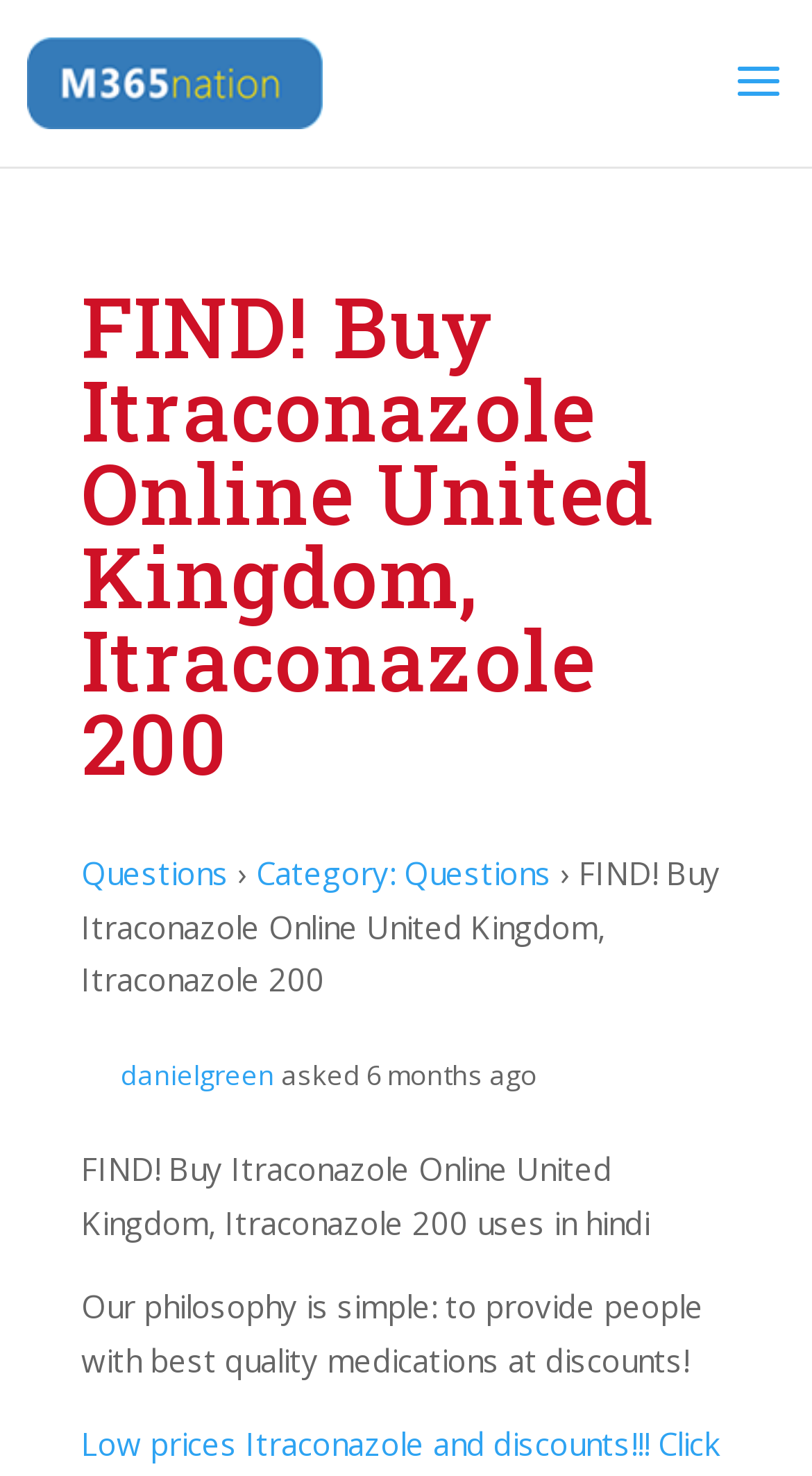Identify the bounding box of the UI component described as: "Questions".

[0.1, 0.577, 0.282, 0.605]